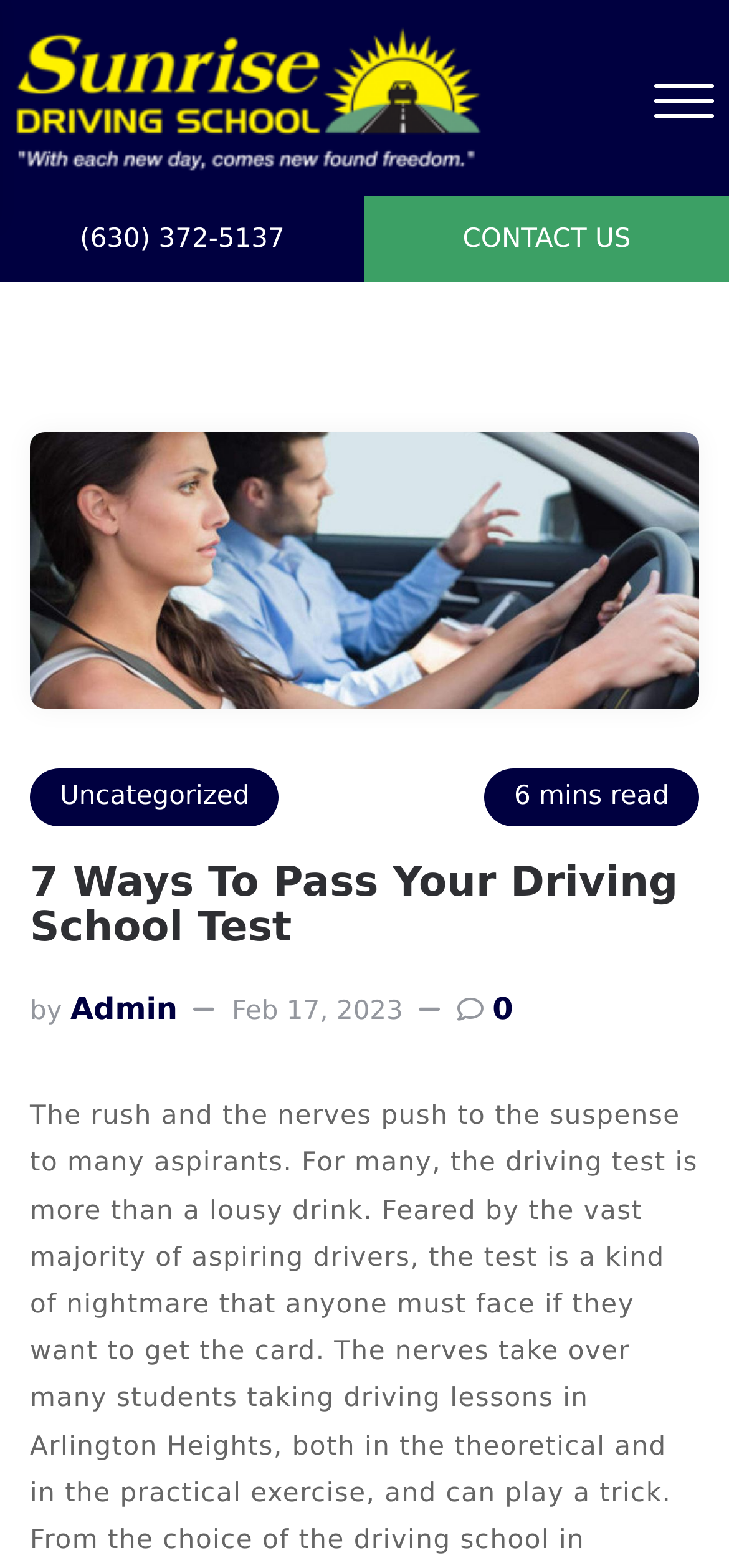Can you give a comprehensive explanation to the question given the content of the image?
Who is the author of the article?

The author of the article can be found in the middle of the webpage, where it is written as 'by Admin' in a link.